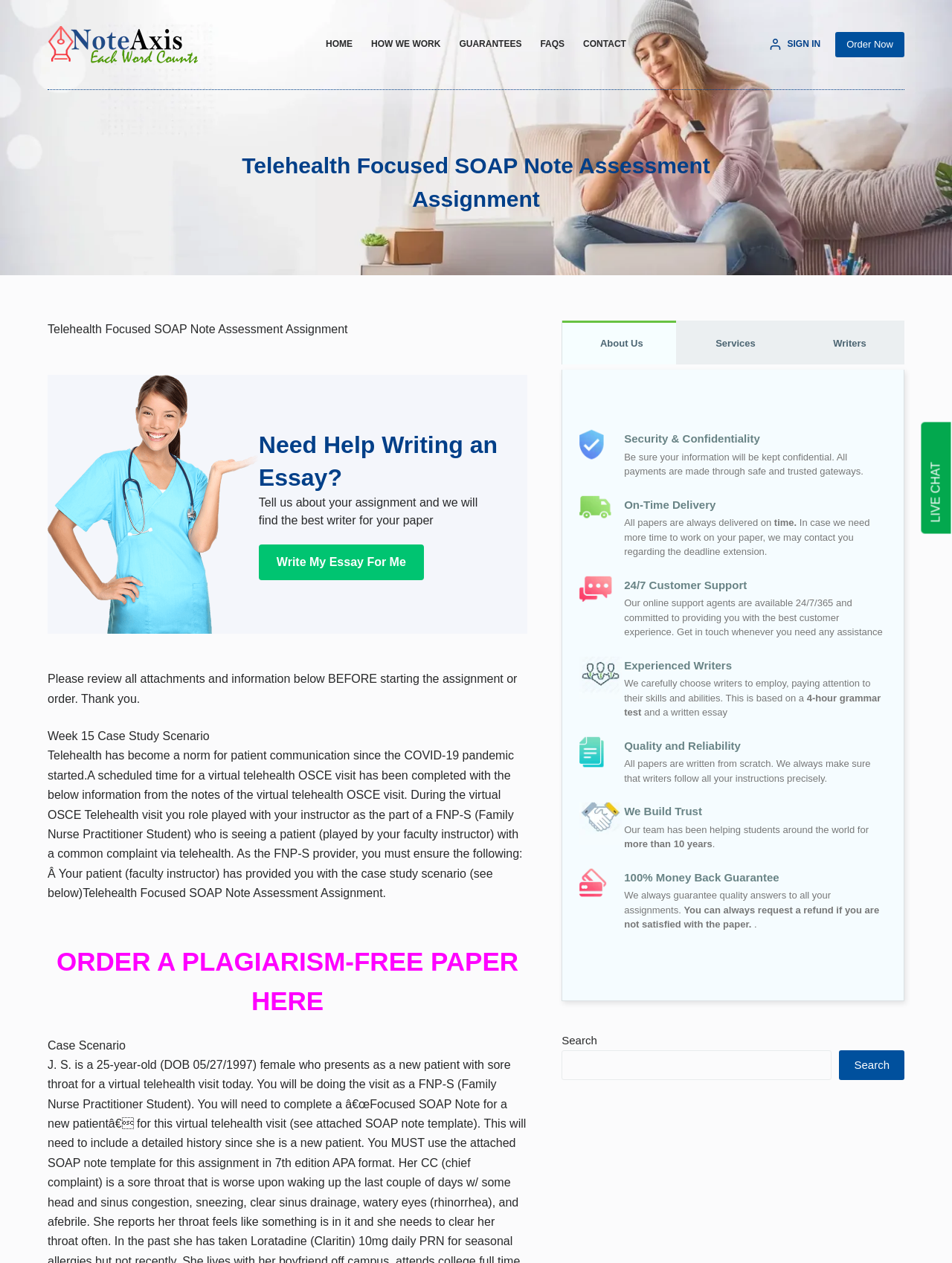Based on the provided description, "parent_node: Search name="s"", find the bounding box of the corresponding UI element in the screenshot.

[0.59, 0.832, 0.874, 0.855]